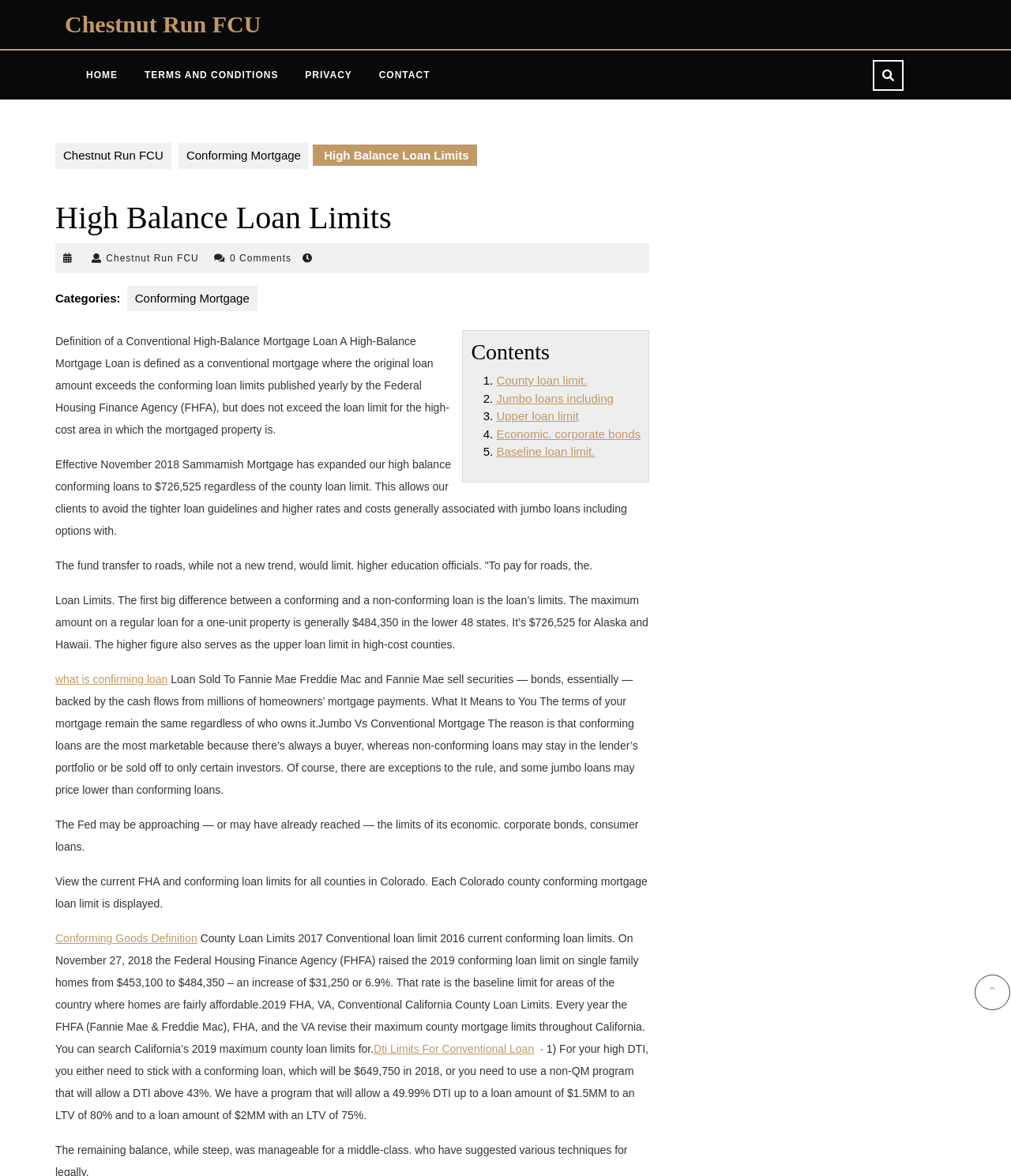Locate the bounding box of the UI element with the following description: "Chestnut Run FCUChestnut Run FCU".

[0.105, 0.215, 0.197, 0.224]